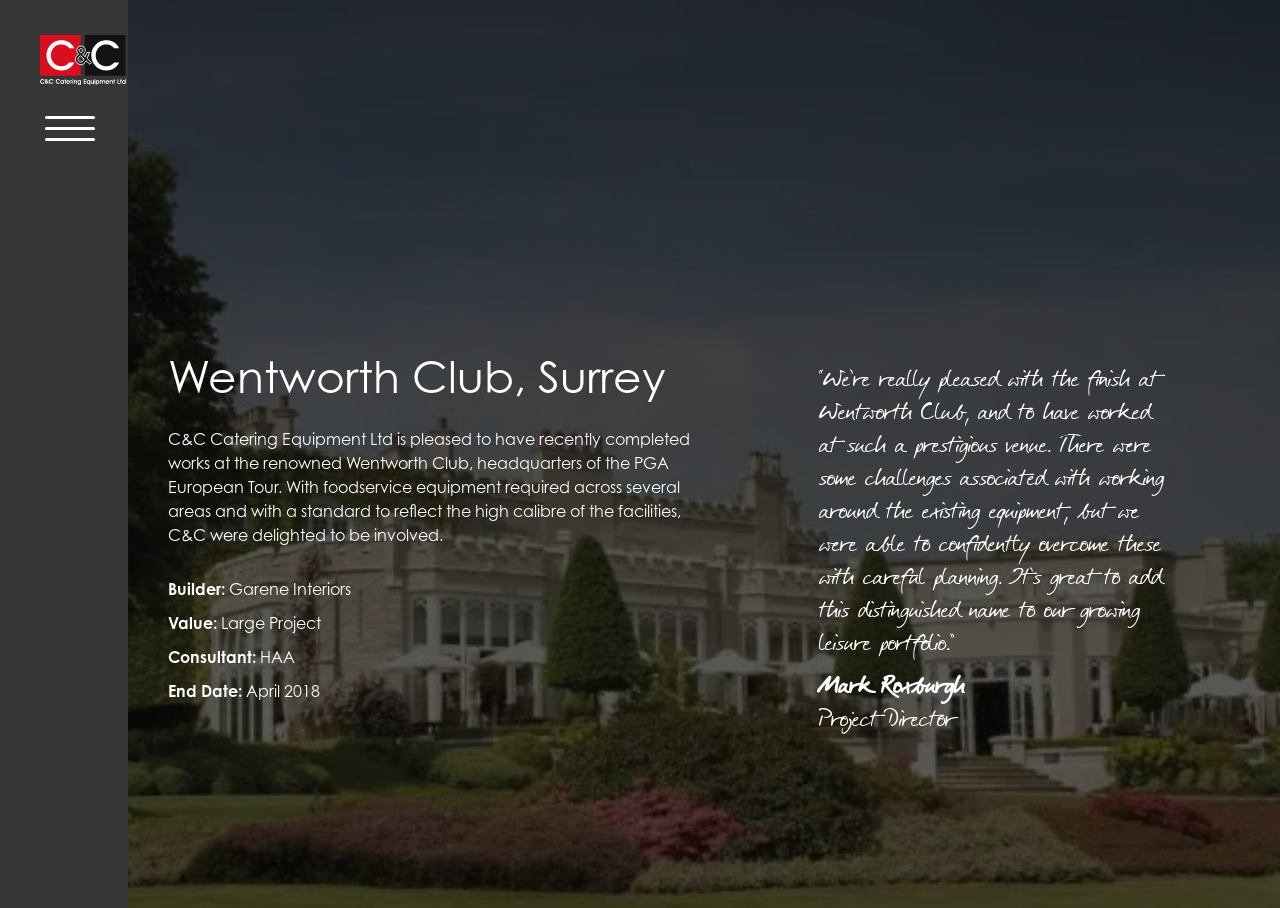When was the project completed?
Provide a short answer using one word or a brief phrase based on the image.

April 2018